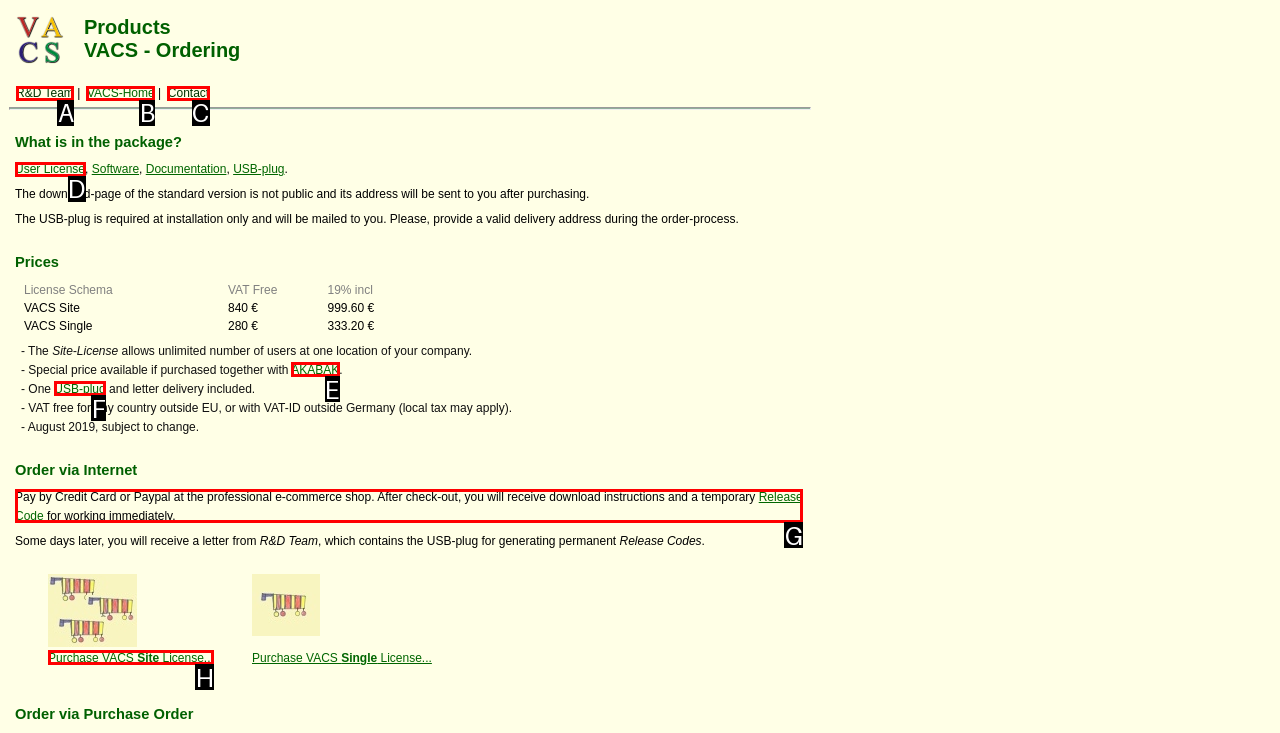Identify the HTML element you need to click to achieve the task: Click on the 'Purchase VACS Site License...' button. Respond with the corresponding letter of the option.

H